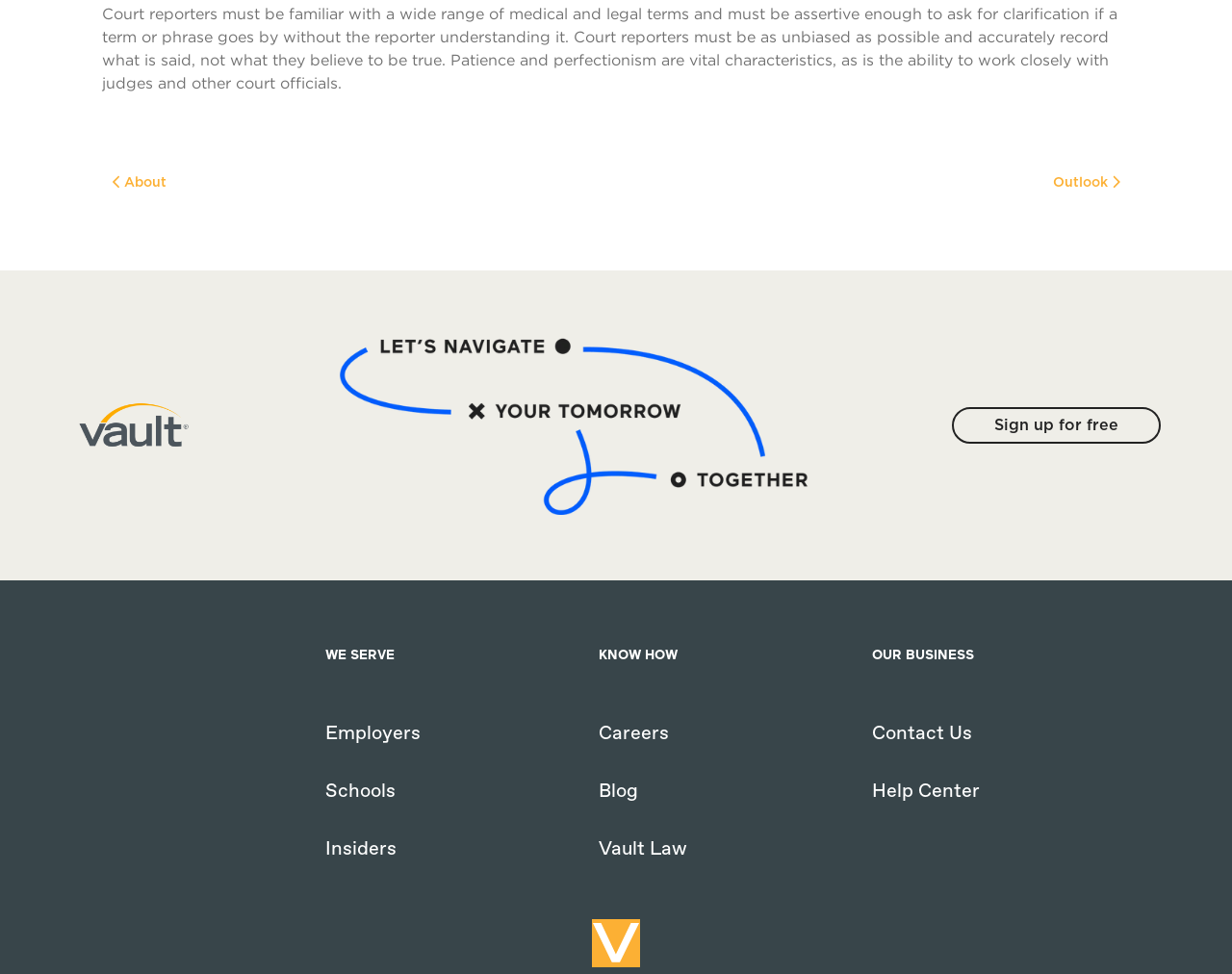What is the purpose of the 'Sign up for free' button?
Look at the image and respond with a one-word or short phrase answer.

To register for a service